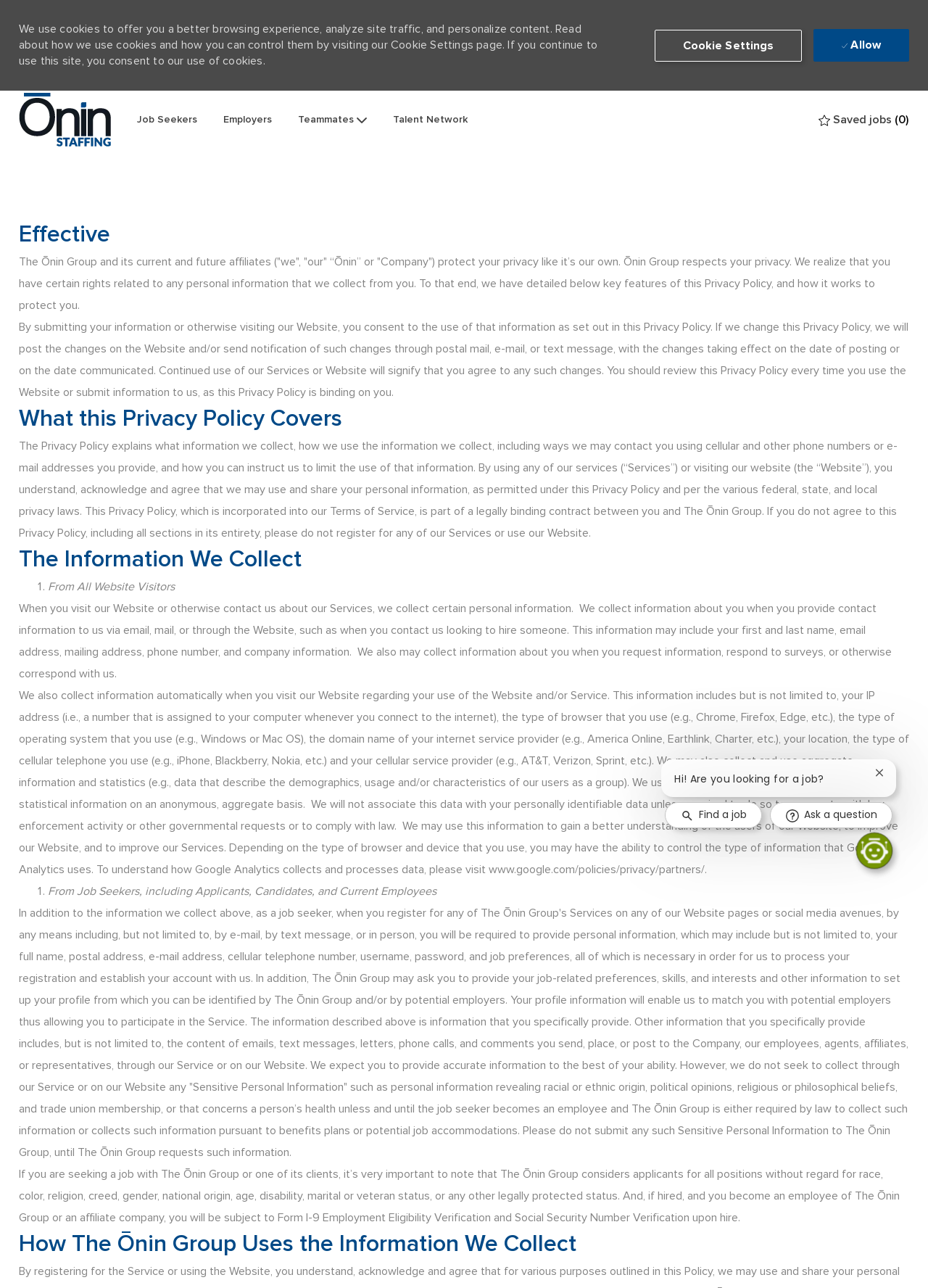Determine the coordinates of the bounding box for the clickable area needed to execute this instruction: "Click on the 'Find a job' button".

[0.717, 0.623, 0.821, 0.643]